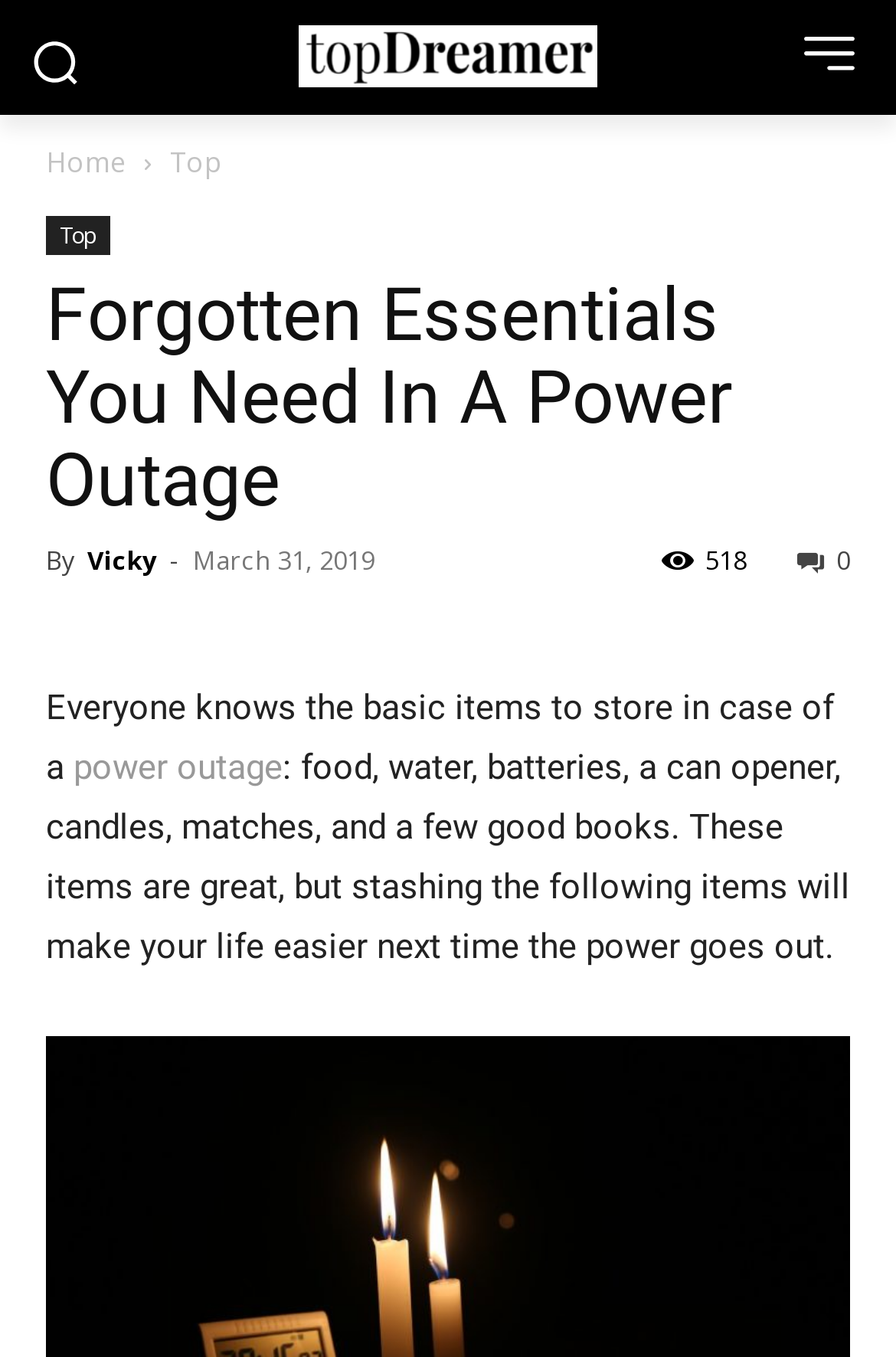Can you extract the headline from the webpage for me?

Forgotten Essentials You Need In A Power Outage